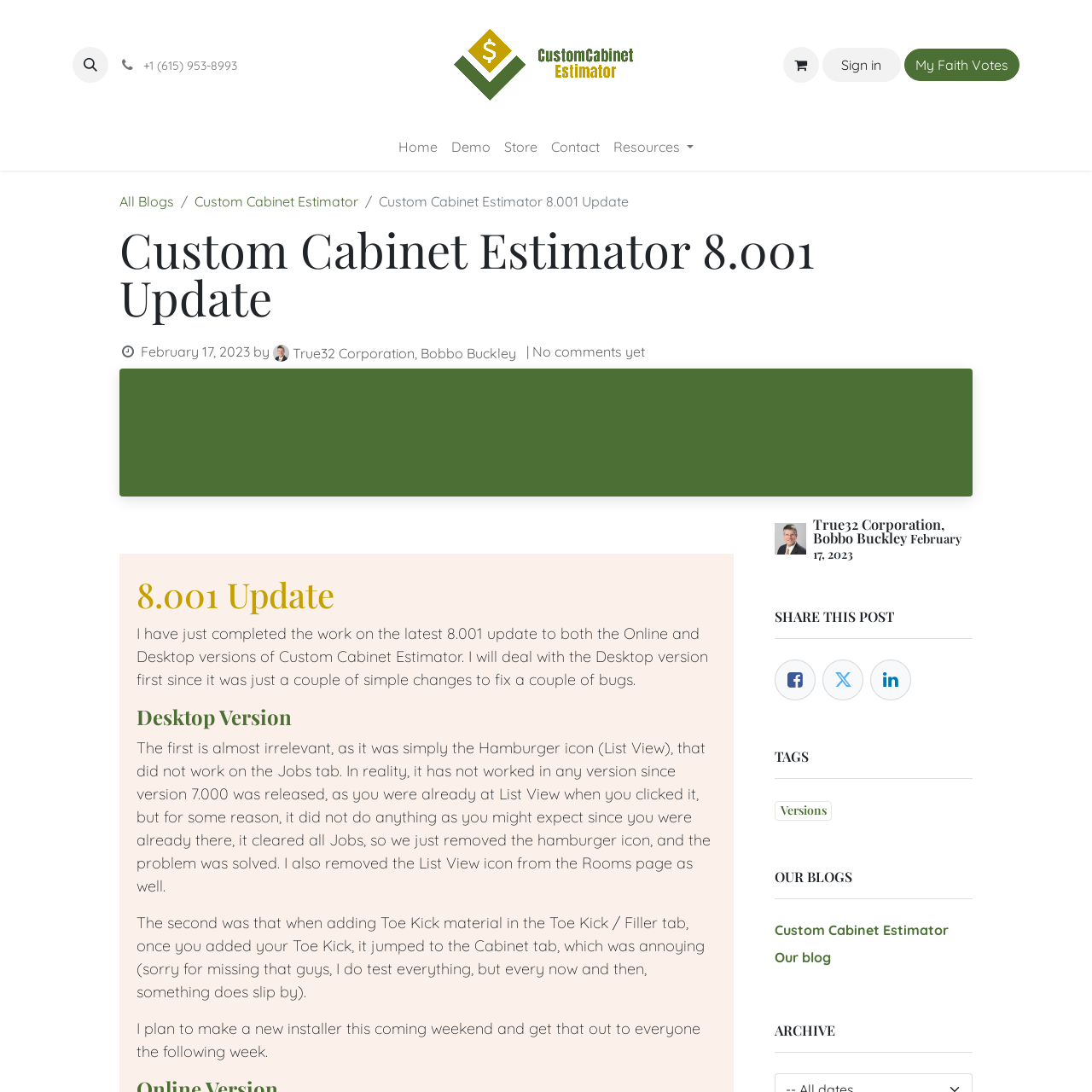Given the element description: "All Blogs", predict the bounding box coordinates of this UI element. The coordinates must be four float numbers between 0 and 1, given as [left, top, right, bottom].

[0.109, 0.177, 0.159, 0.192]